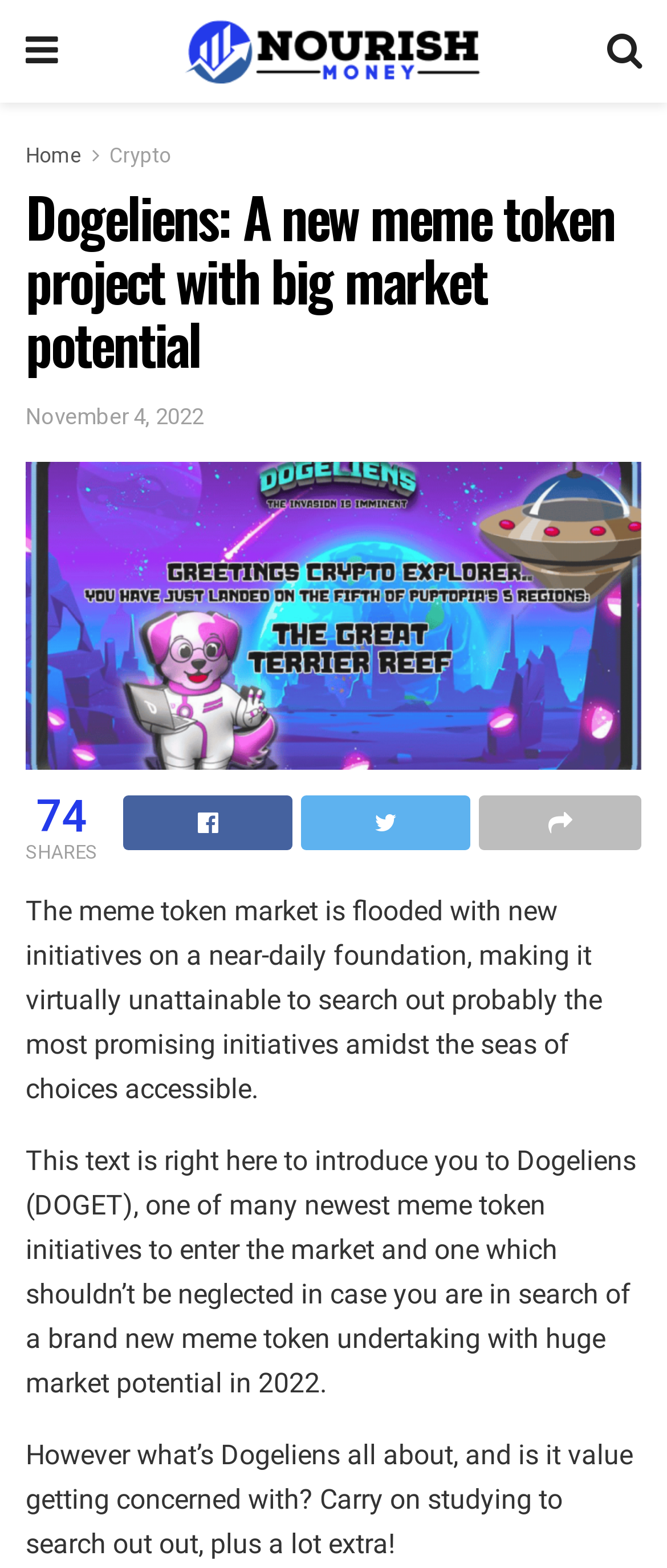Provide a short, one-word or phrase answer to the question below:
What is the purpose of the article?

To introduce Dogeliens